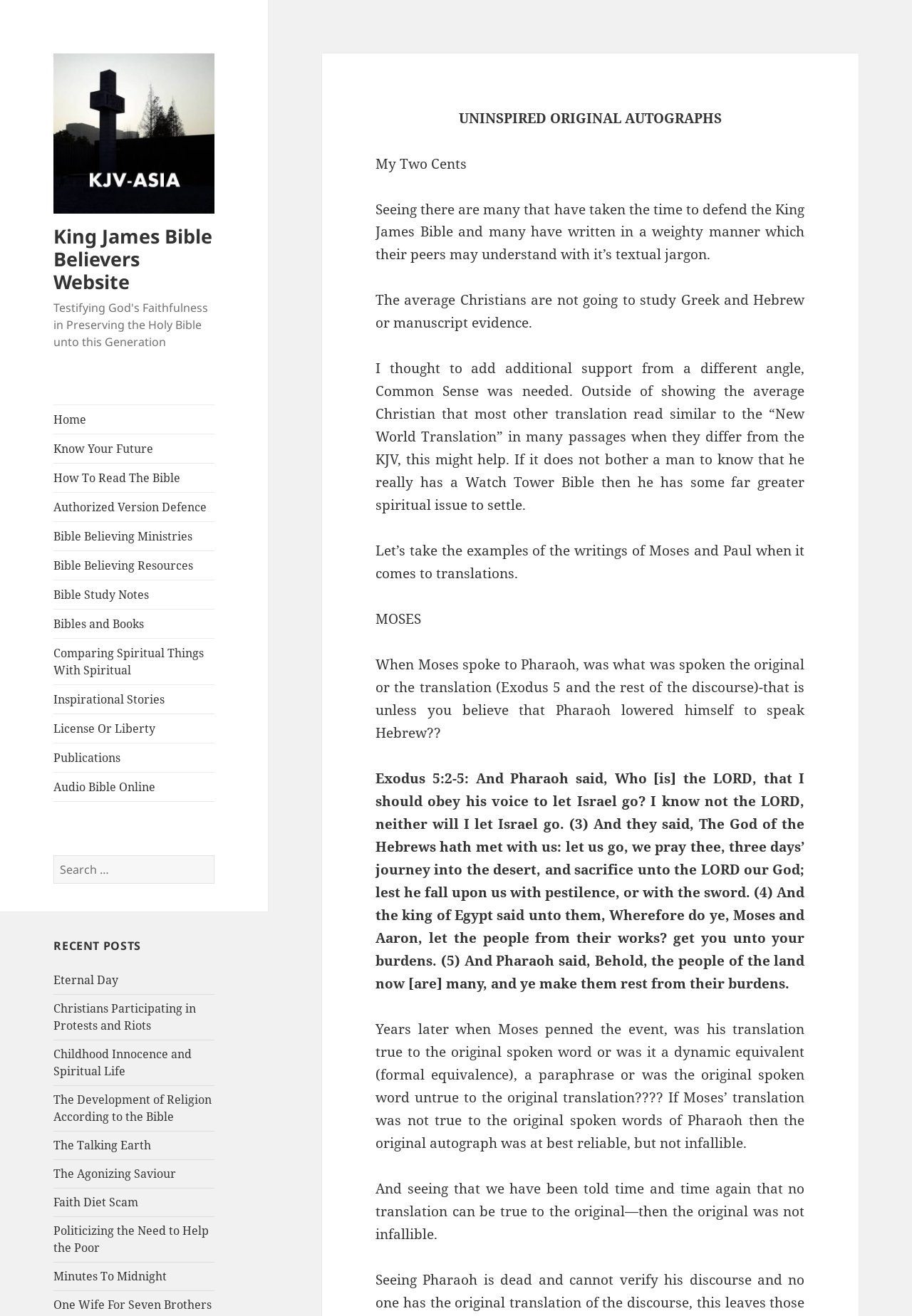Extract the bounding box of the UI element described as: "How To Read The Bible".

[0.059, 0.352, 0.235, 0.374]